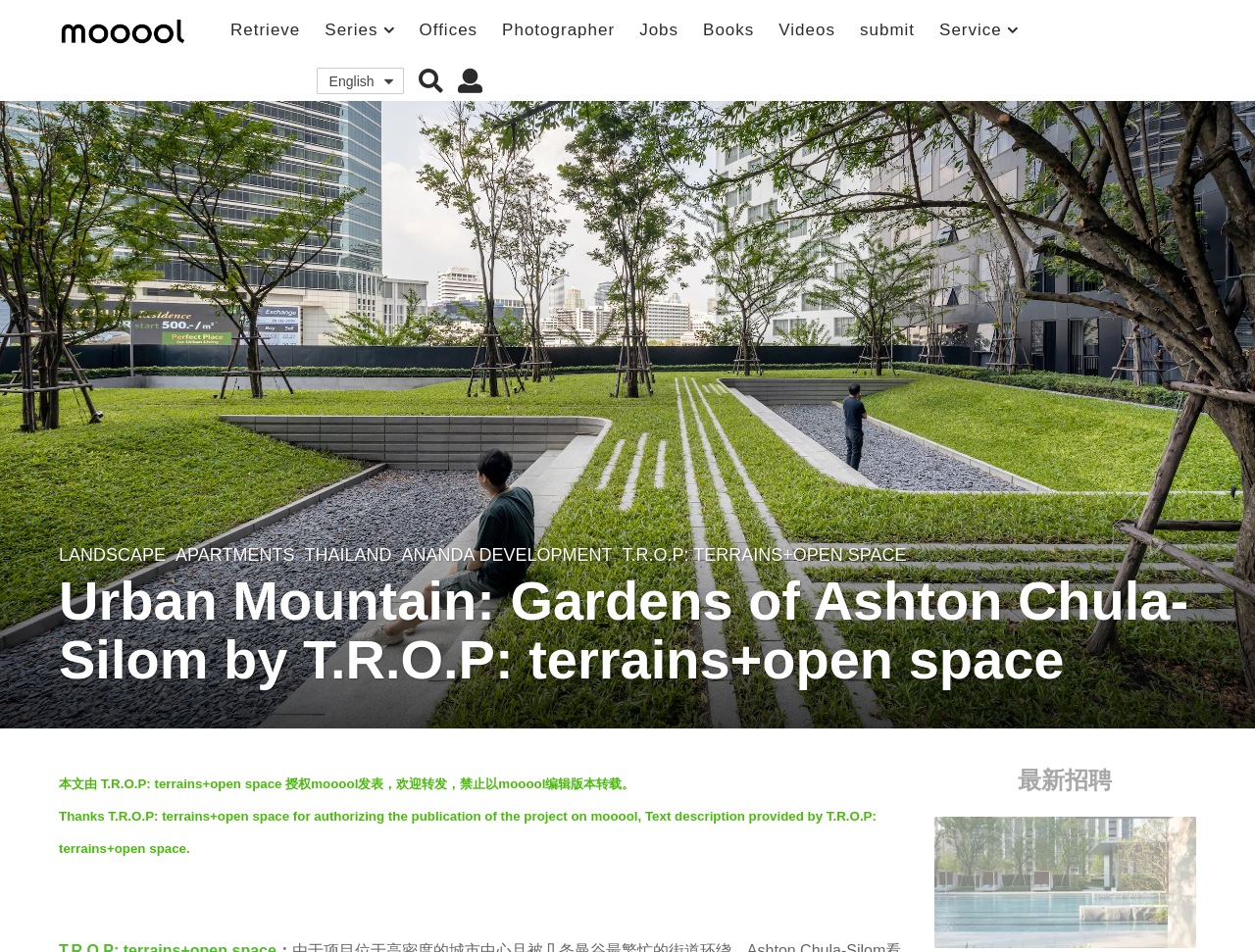Give an in-depth explanation of the webpage layout and content.

The webpage is about a landscape architecture project called "Urban Mountain: Gardens of Ashton Chula-Silom" designed by T.R.O.P: terrains+open space. At the top left corner, there is a small image of the website's logo, "mooool". 

Below the logo, there are several links, including "Retrieve", "Series", "Offices", "Photographer", "Jobs", "Books", "Videos", "submit", and "Service", which are aligned horizontally and take up about half of the screen width.

To the right of these links, there is a dropdown list with an option "English" and two buttons with icons. 

The main content of the webpage is divided into two sections. The top section has a header with the project title, followed by a table with links to related categories, such as "LANDSCAPE", "APARTMENTS", "THAILAND", and "ANANDA DEVELOPMENT". 

Below the table, there is a paragraph of text describing the project, with a link to the designer's website and a note about the publication rights. 

The bottom section has a heading "最新招聘" (Latest Recruitment) and a link to a job posting for a design group.

There are no images of the project itself on this webpage, but there is a small icon image "羽毛" (feather) at the bottom left corner.